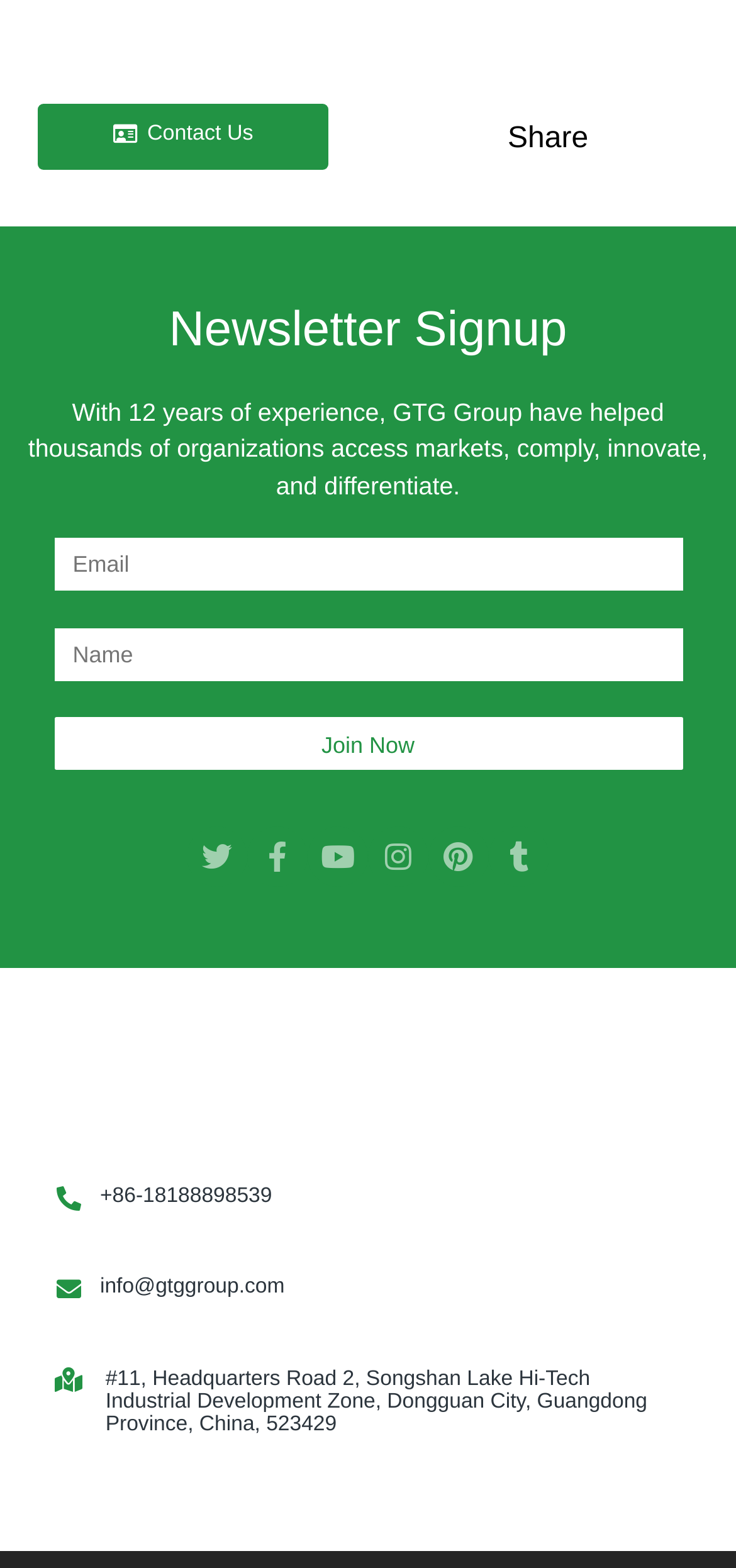Using the provided description name="SIGNUP_SUBMIT_BUTTON" value="Join Now", find the bounding box coordinates for the UI element. Provide the coordinates in (top-left x, top-left y, bottom-right x, bottom-right y) format, ensuring all values are between 0 and 1.

[0.073, 0.457, 0.927, 0.491]